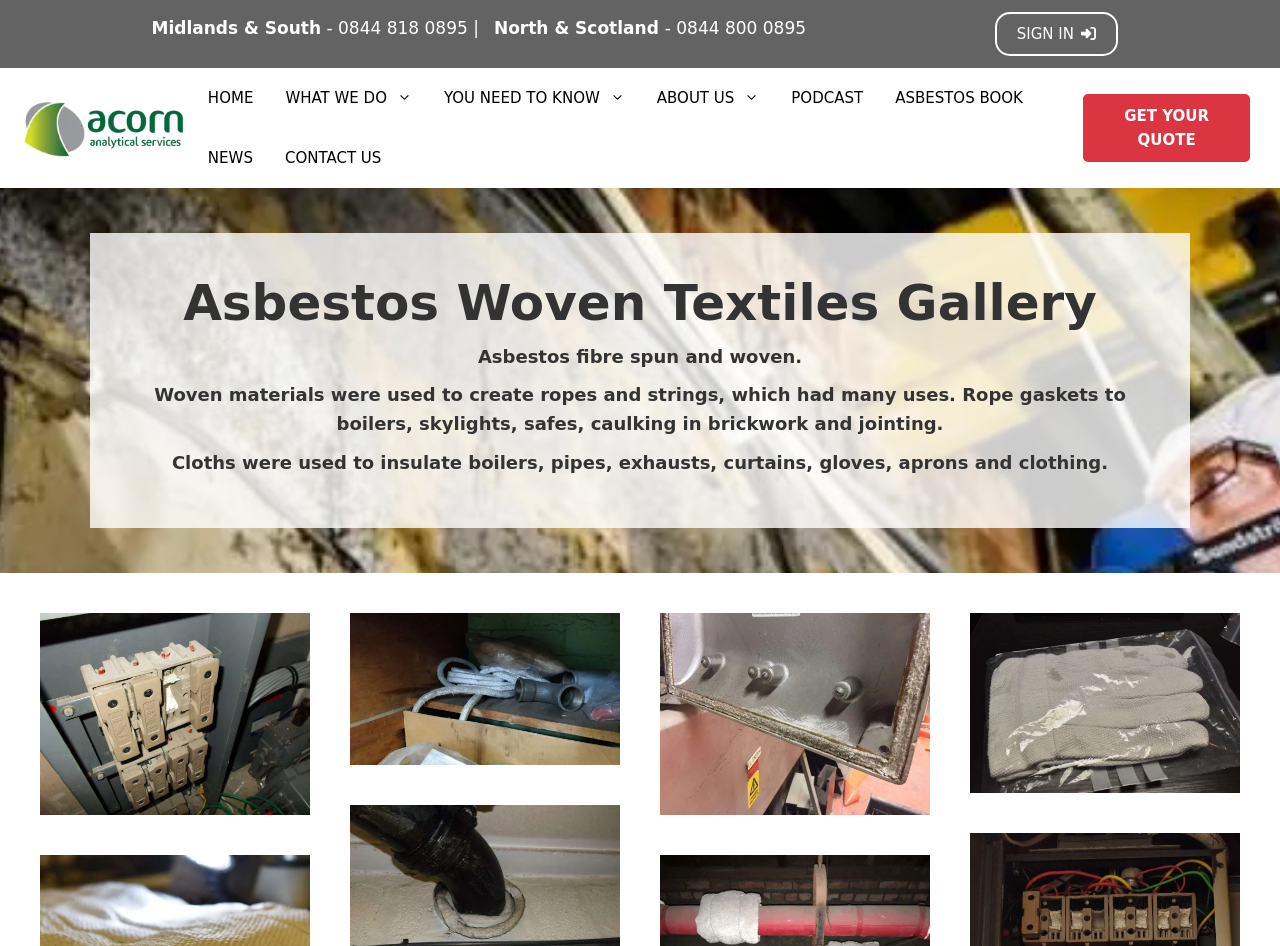Please look at the image and answer the question with a detailed explanation: How many links are in the primary navigation menu?

I counted the links in the primary navigation menu on the webpage, which are 'HOME', 'WHAT WE DO', 'YOU NEED TO KNOW', 'ABOUT US', 'PODCAST', 'ASBESTOS BOOK', 'NEWS', and 'CONTACT US'.